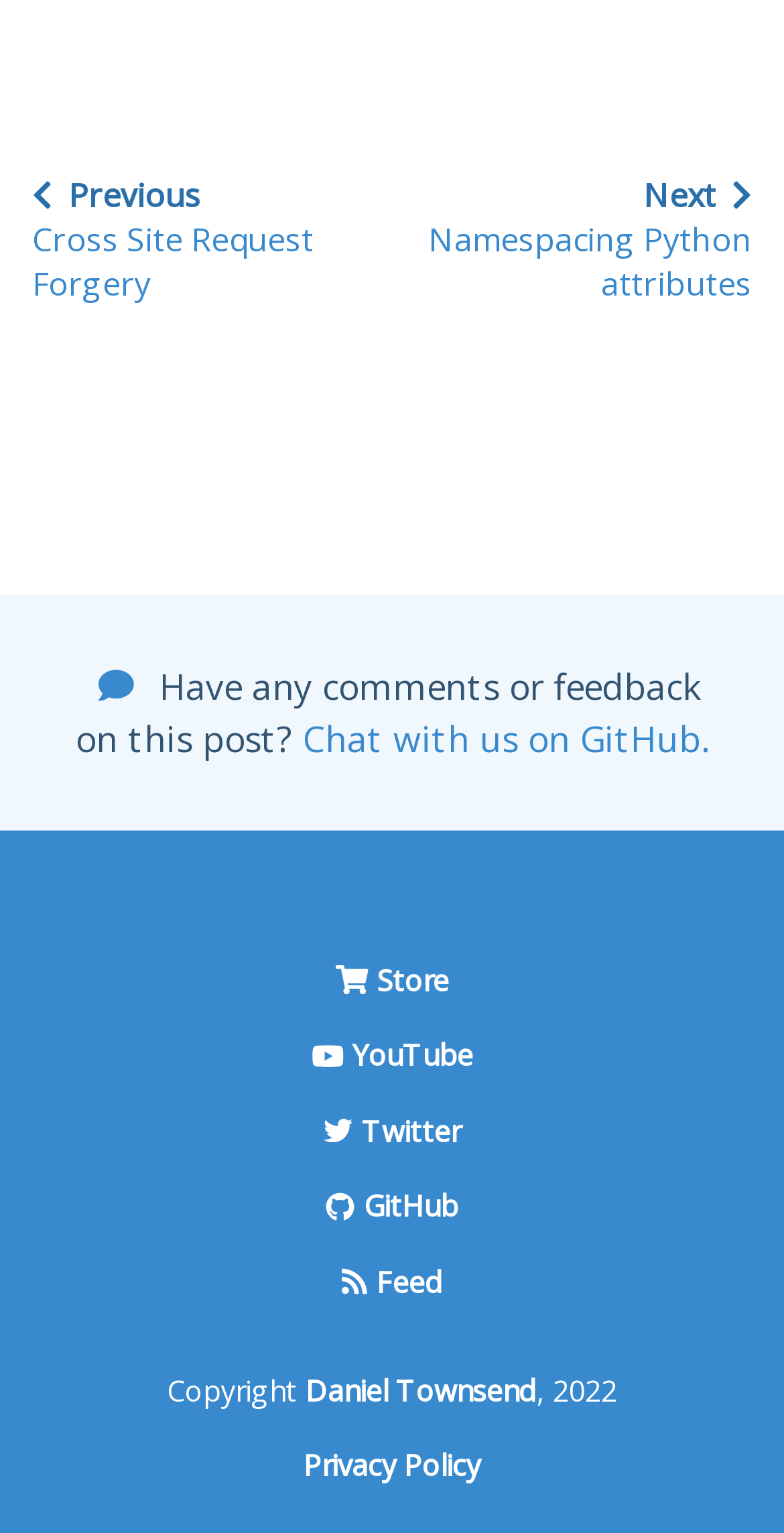What is the year of the copyright?
Kindly offer a comprehensive and detailed response to the question.

I found the year of the copyright by looking at the bottom of the webpage, where the copyright information is typically located. The text 'Copyright' is followed by the year '2022'.